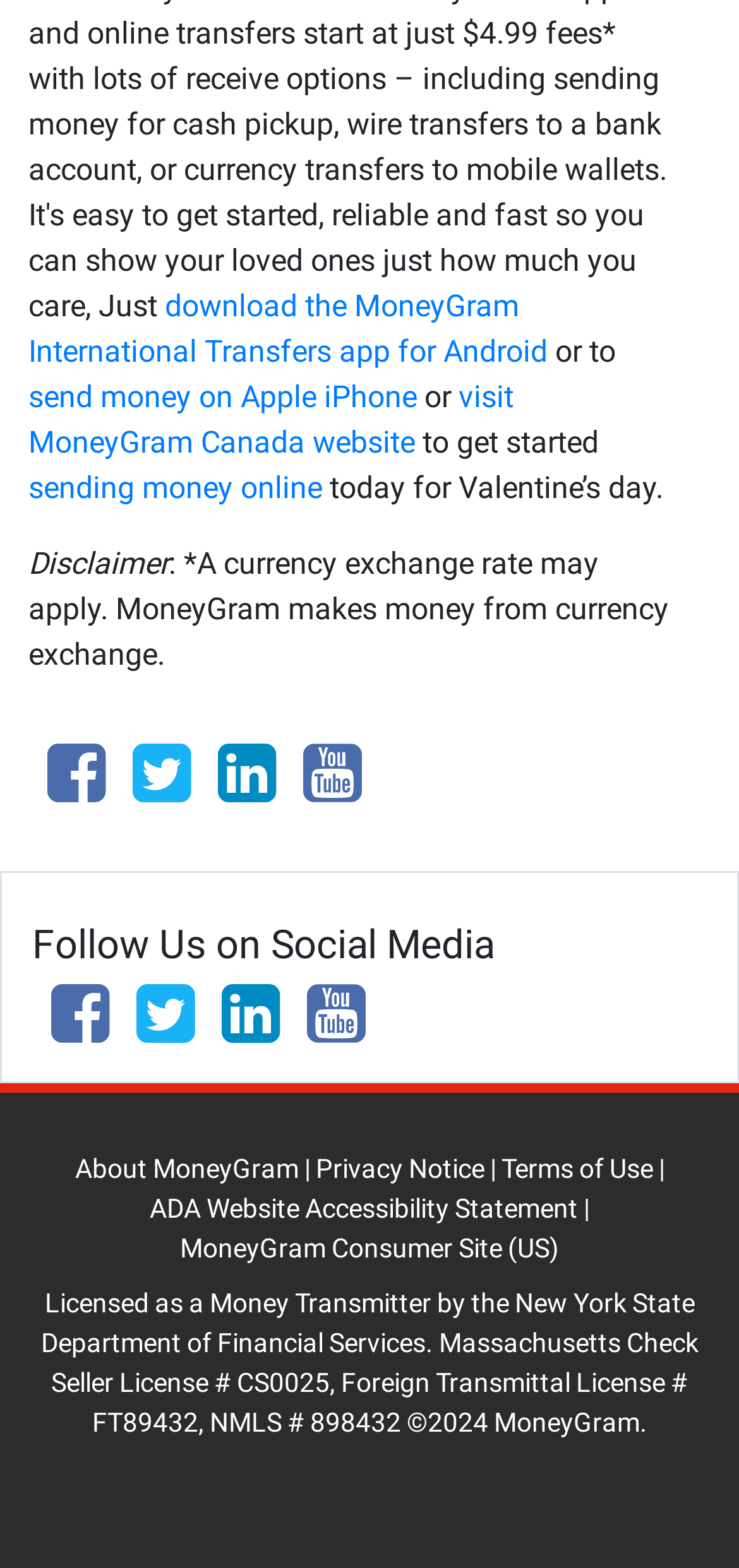Please identify the bounding box coordinates of the element on the webpage that should be clicked to follow this instruction: "visit MoneyGram Canada website". The bounding box coordinates should be given as four float numbers between 0 and 1, formatted as [left, top, right, bottom].

[0.038, 0.241, 0.695, 0.293]